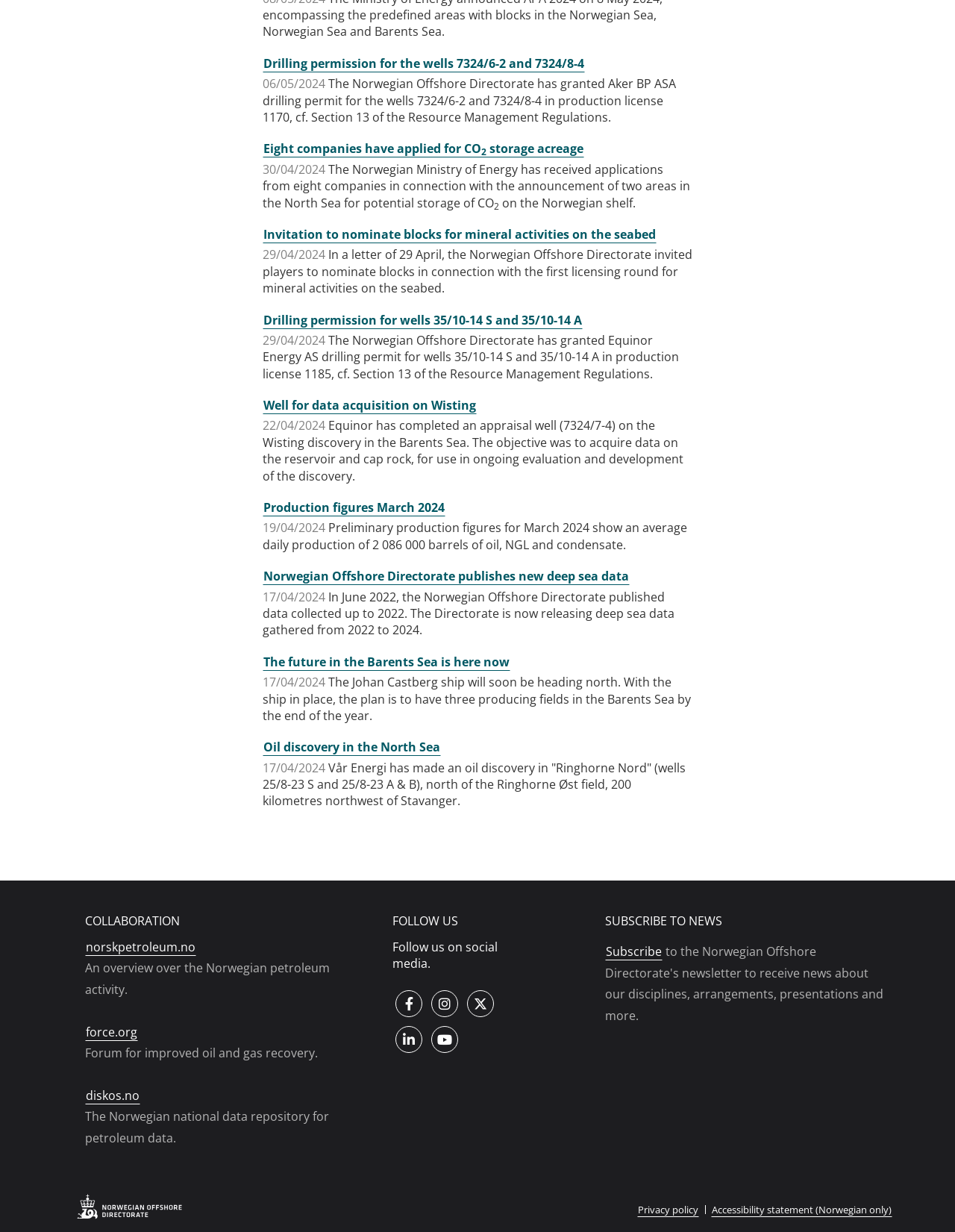Specify the bounding box coordinates (top-left x, top-left y, bottom-right x, bottom-right y) of the UI element in the screenshot that matches this description: Production figures March 2024

[0.275, 0.405, 0.466, 0.419]